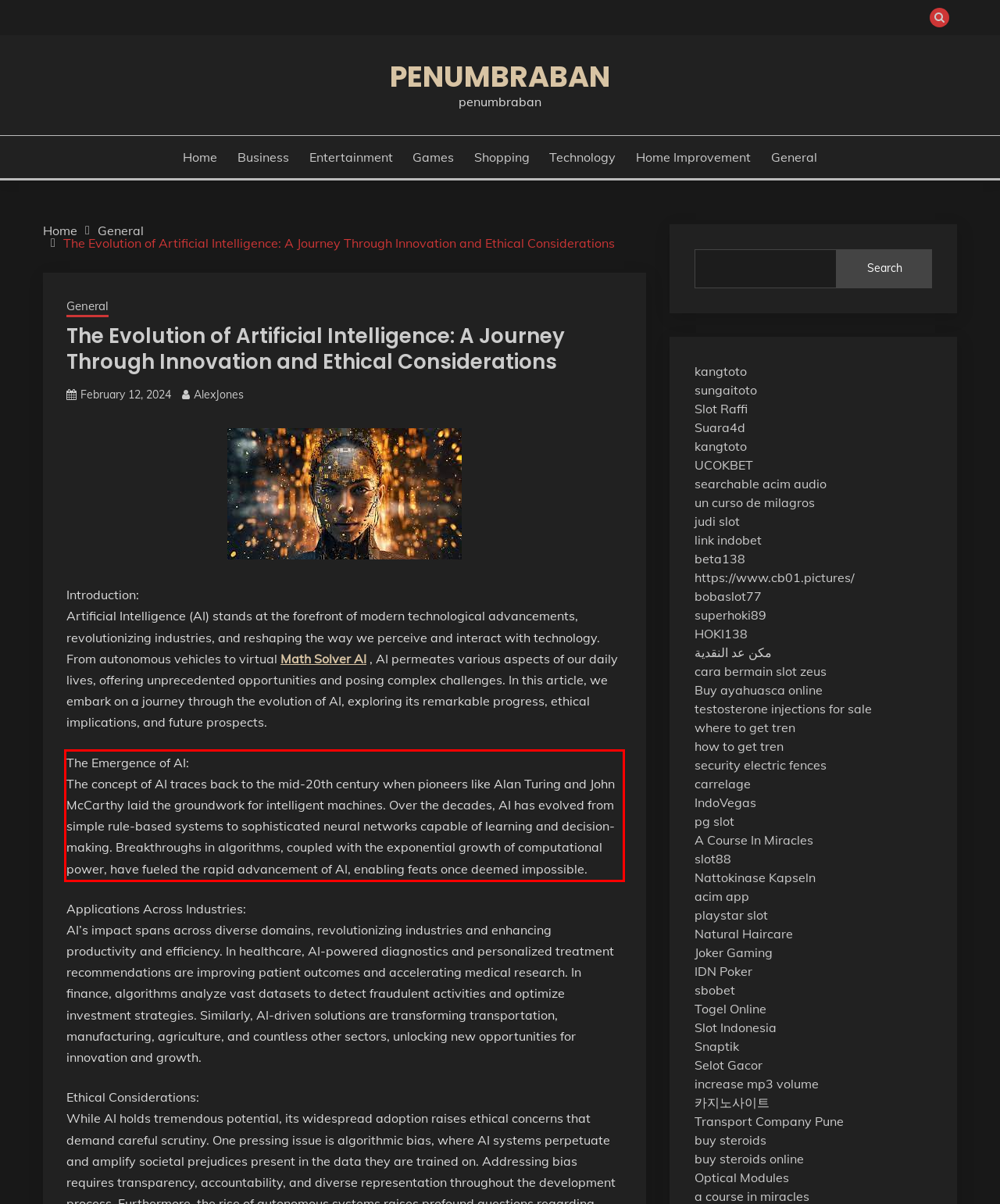Examine the screenshot of the webpage, locate the red bounding box, and generate the text contained within it.

The Emergence of AI: The concept of AI traces back to the mid-20th century when pioneers like Alan Turing and John McCarthy laid the groundwork for intelligent machines. Over the decades, AI has evolved from simple rule-based systems to sophisticated neural networks capable of learning and decision-making. Breakthroughs in algorithms, coupled with the exponential growth of computational power, have fueled the rapid advancement of AI, enabling feats once deemed impossible.